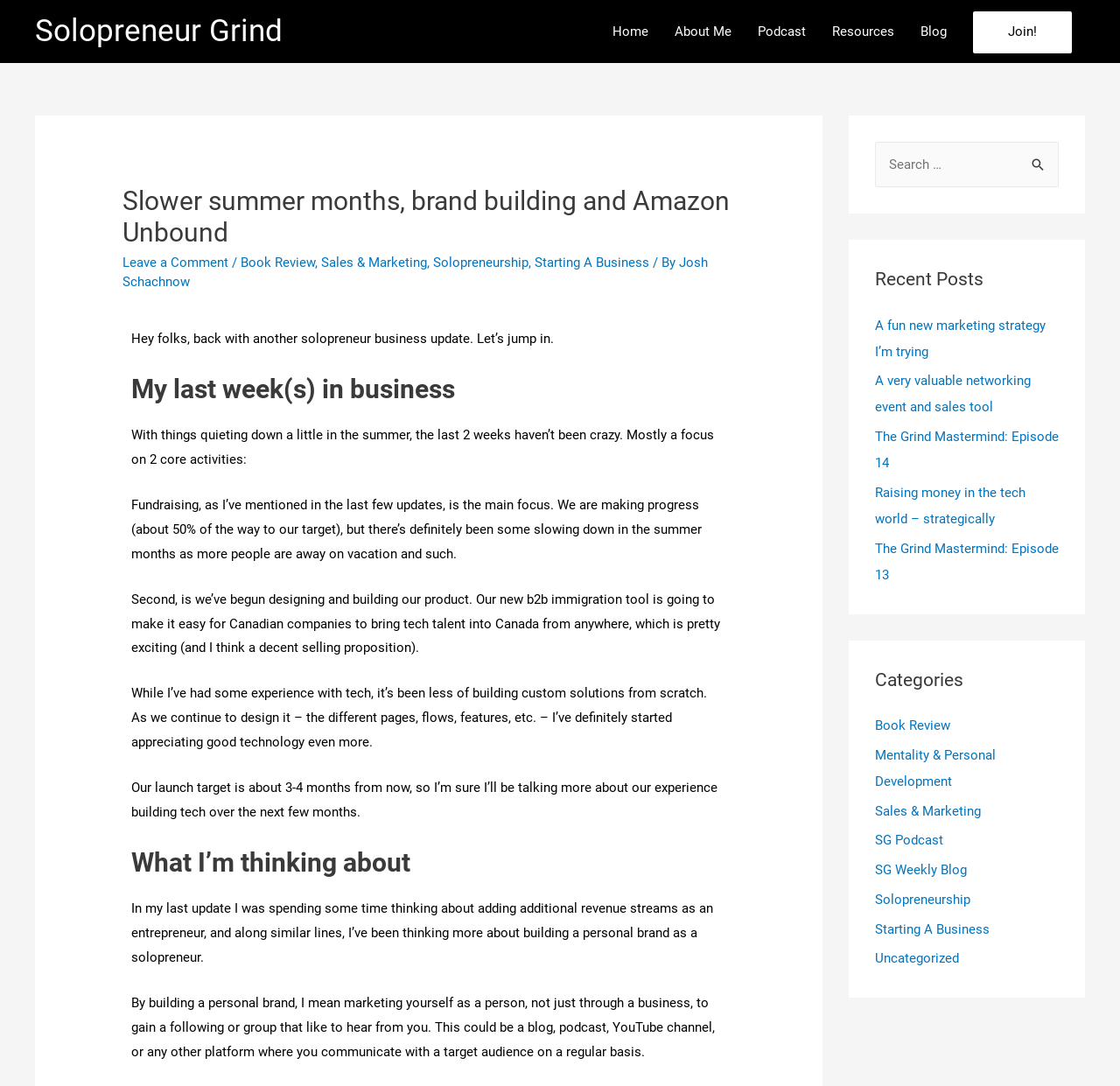Identify the bounding box coordinates of the region that needs to be clicked to carry out this instruction: "Read the 'A fun new marketing strategy I’m trying' post". Provide these coordinates as four float numbers ranging from 0 to 1, i.e., [left, top, right, bottom].

[0.781, 0.292, 0.934, 0.331]